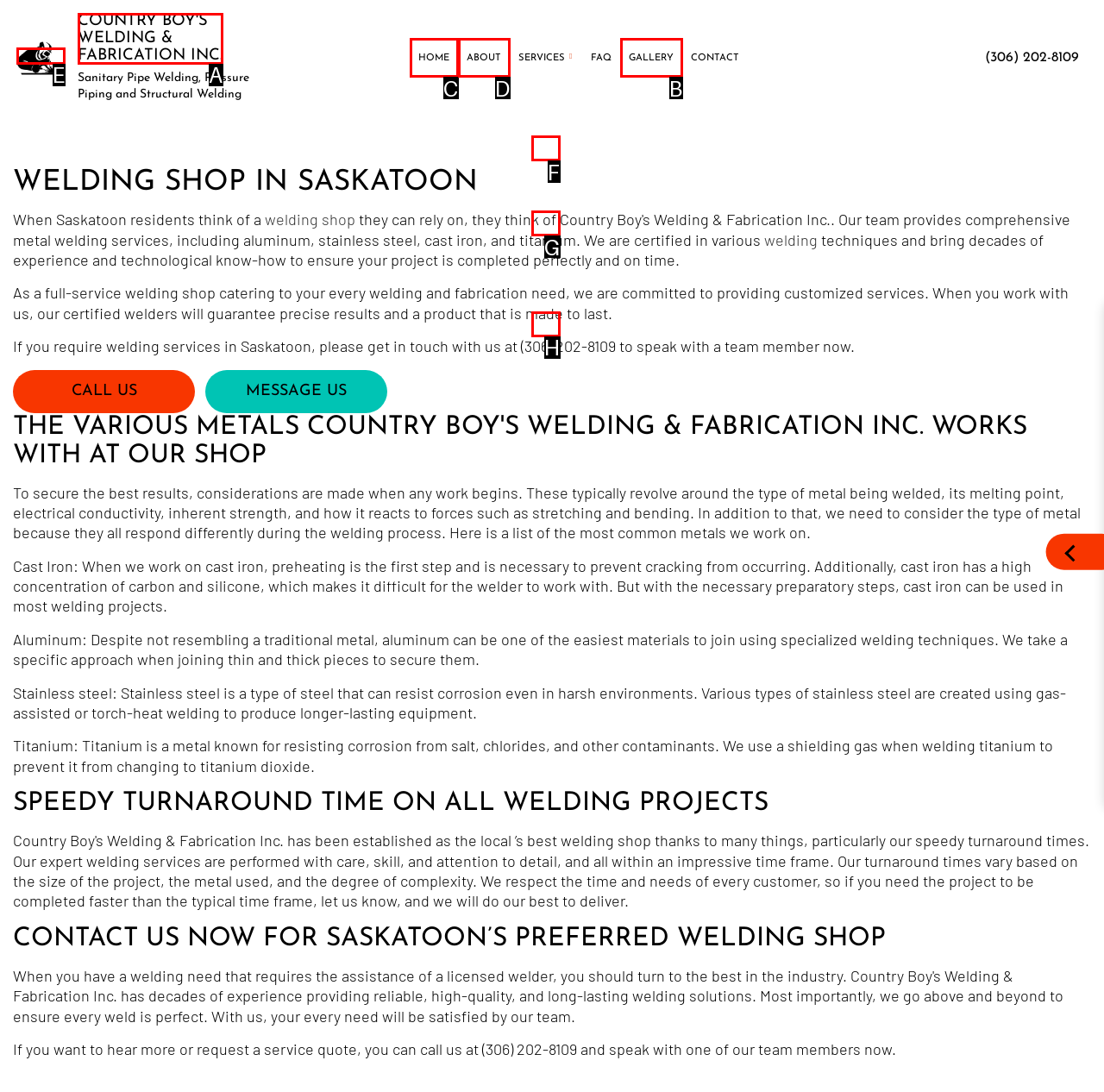Specify which UI element should be clicked to accomplish the task: View the GALLERY. Answer with the letter of the correct choice.

B